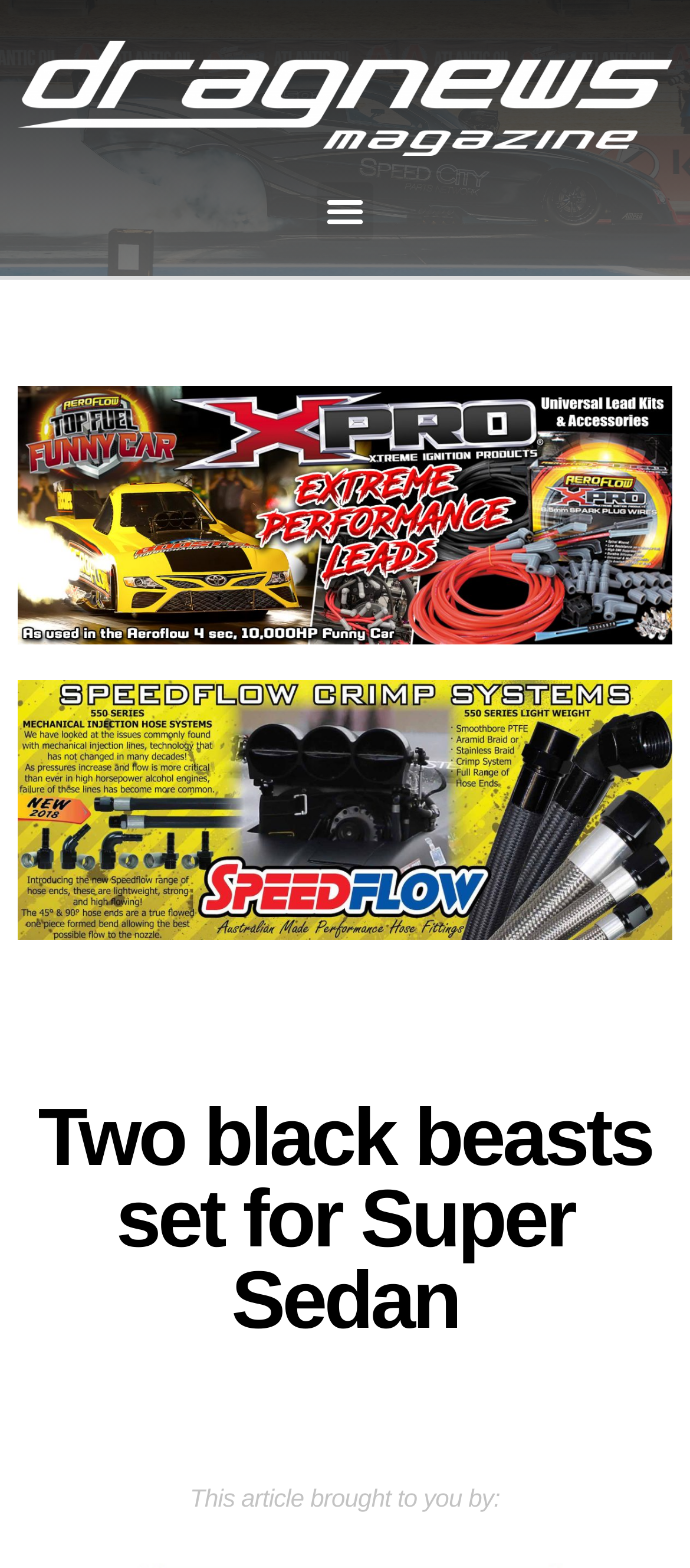Locate the bounding box of the user interface element based on this description: "Menu".

[0.458, 0.116, 0.542, 0.153]